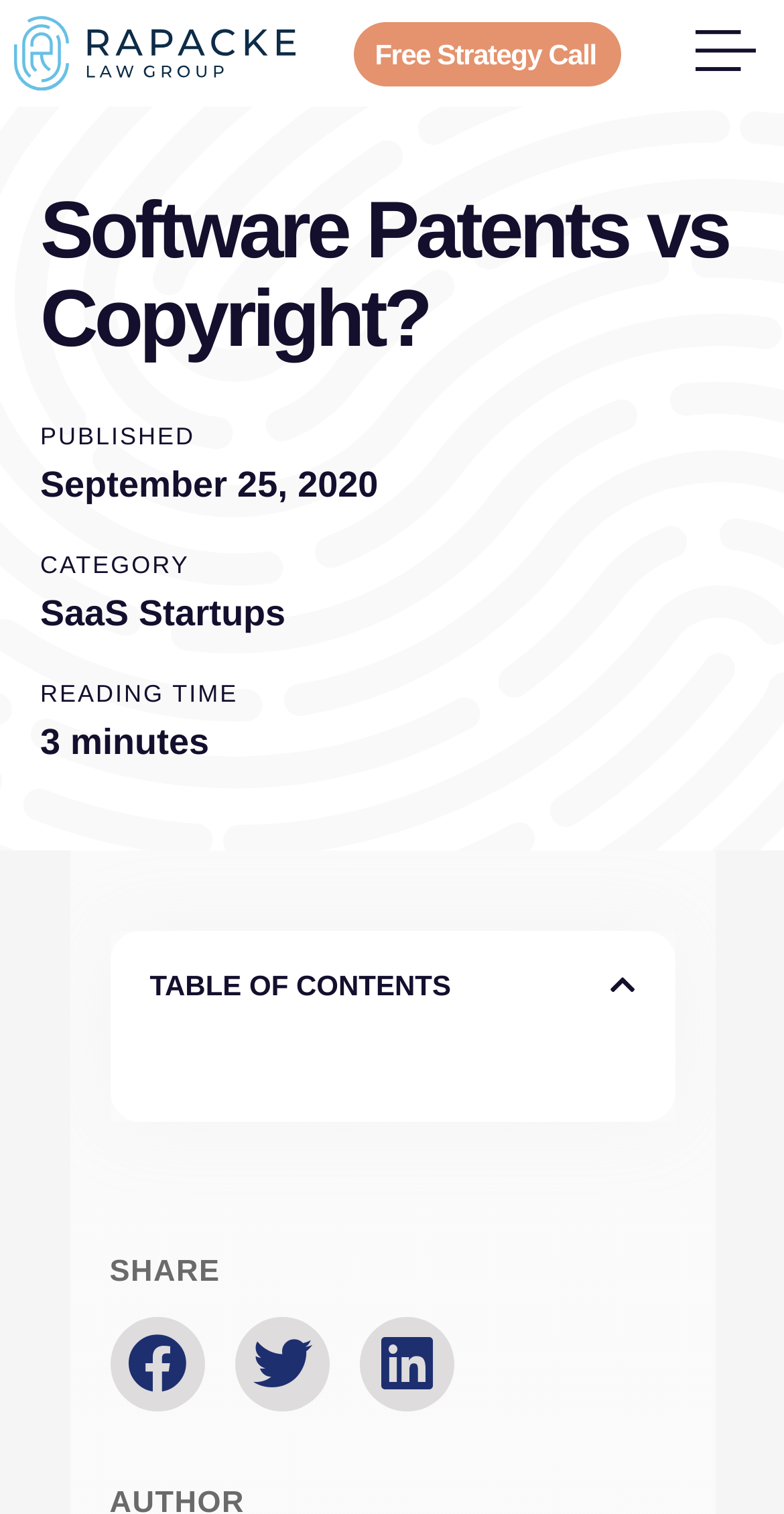Identify and provide the main heading of the webpage.

Software Patents vs Copyright?